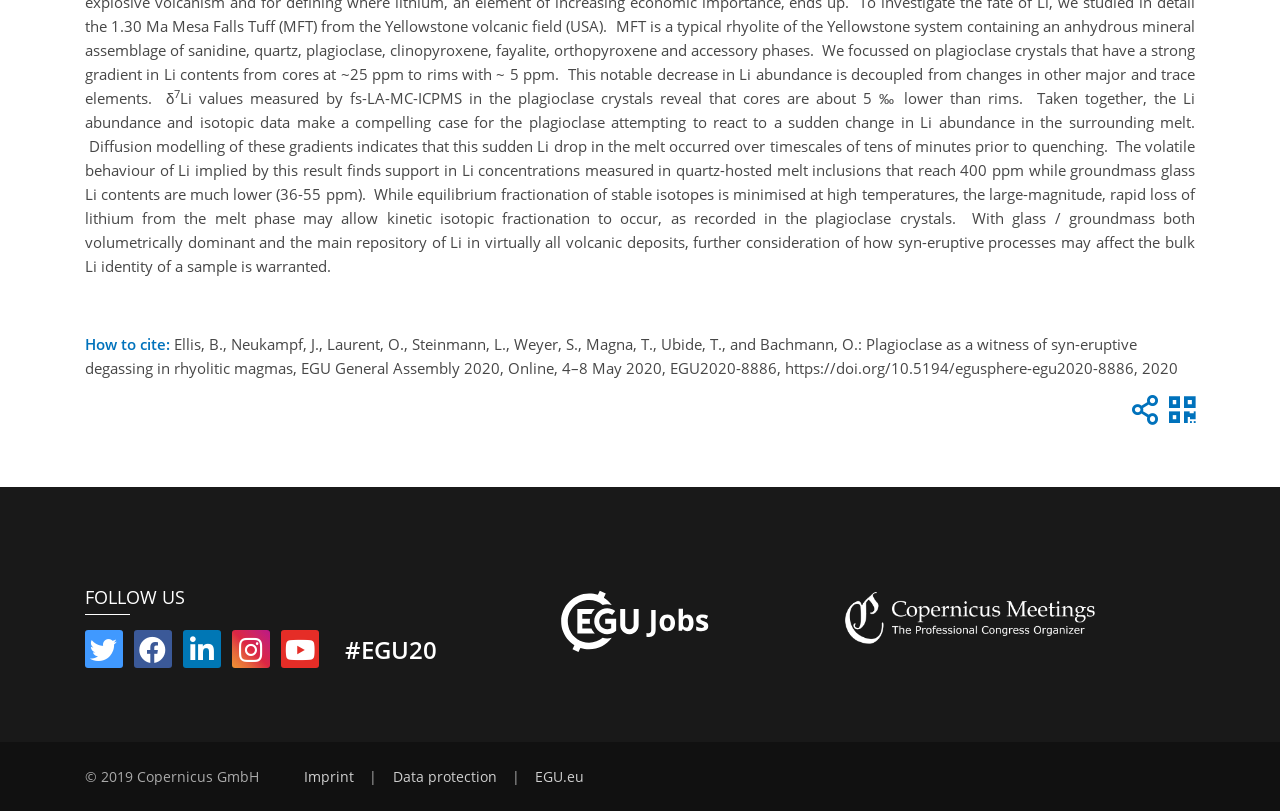Identify the bounding box coordinates for the UI element that matches this description: "Business".

None